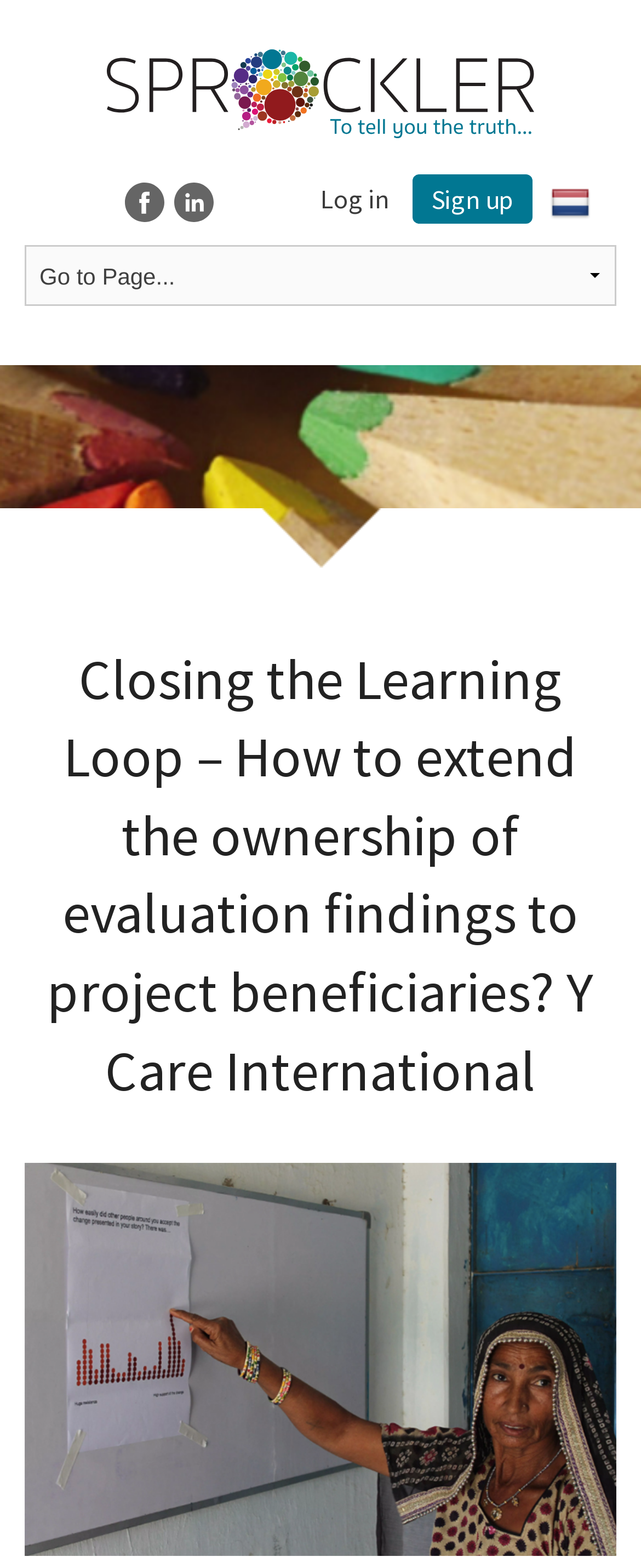How many social media links are there?
Based on the visual information, provide a detailed and comprehensive answer.

I counted the number of link elements with image elements that represent social media platforms, which are Facebook and LinkedIn. Therefore, there are 2 social media links.